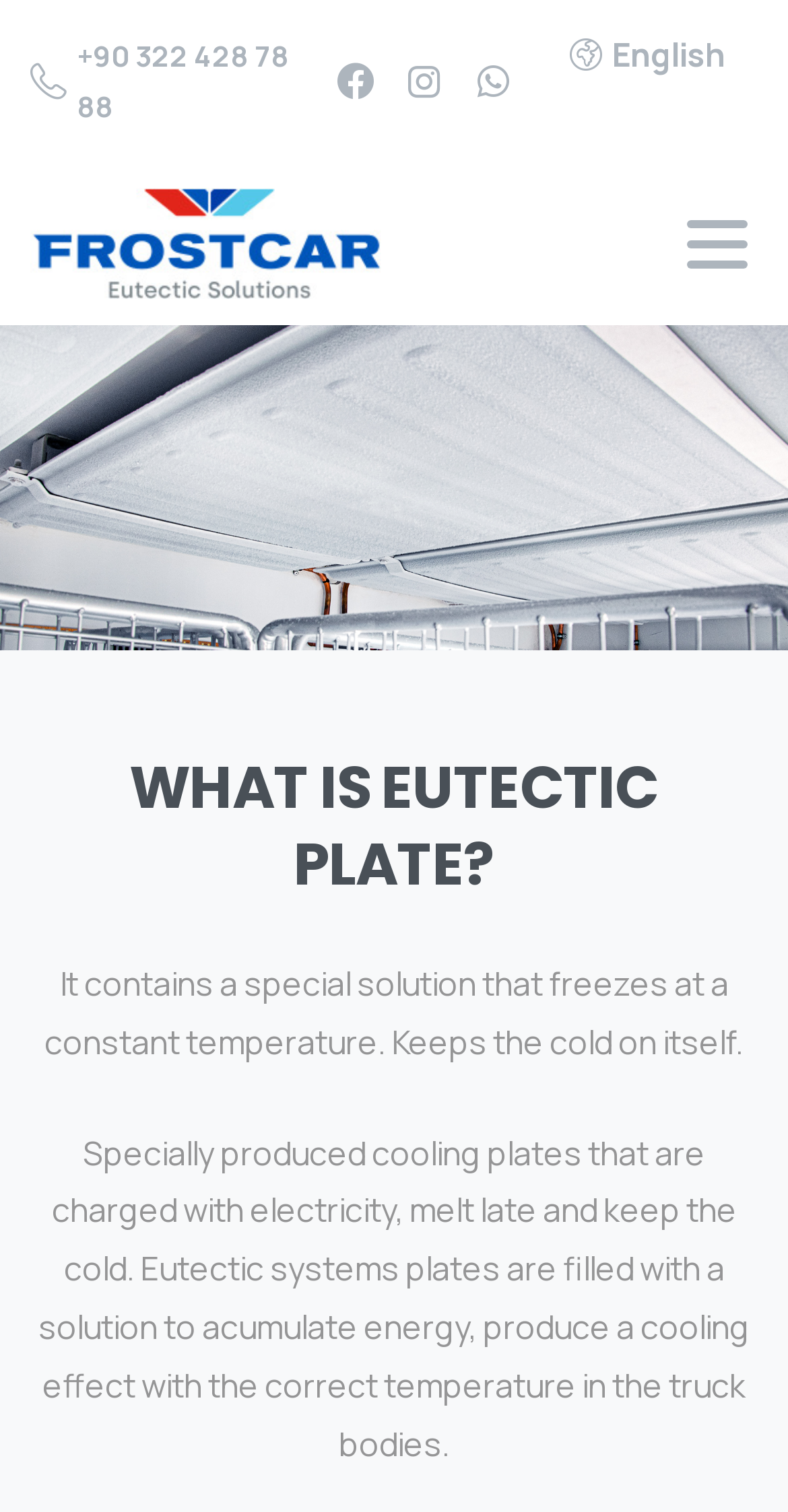What is the function of the button at the top right?
Please give a well-detailed answer to the question.

The button at the top right, with the text 'Toggle navigation', is likely used to expand or collapse a navigation menu, as indicated by its 'expanded: False' property and its association with the 'navbarNav-424' element.